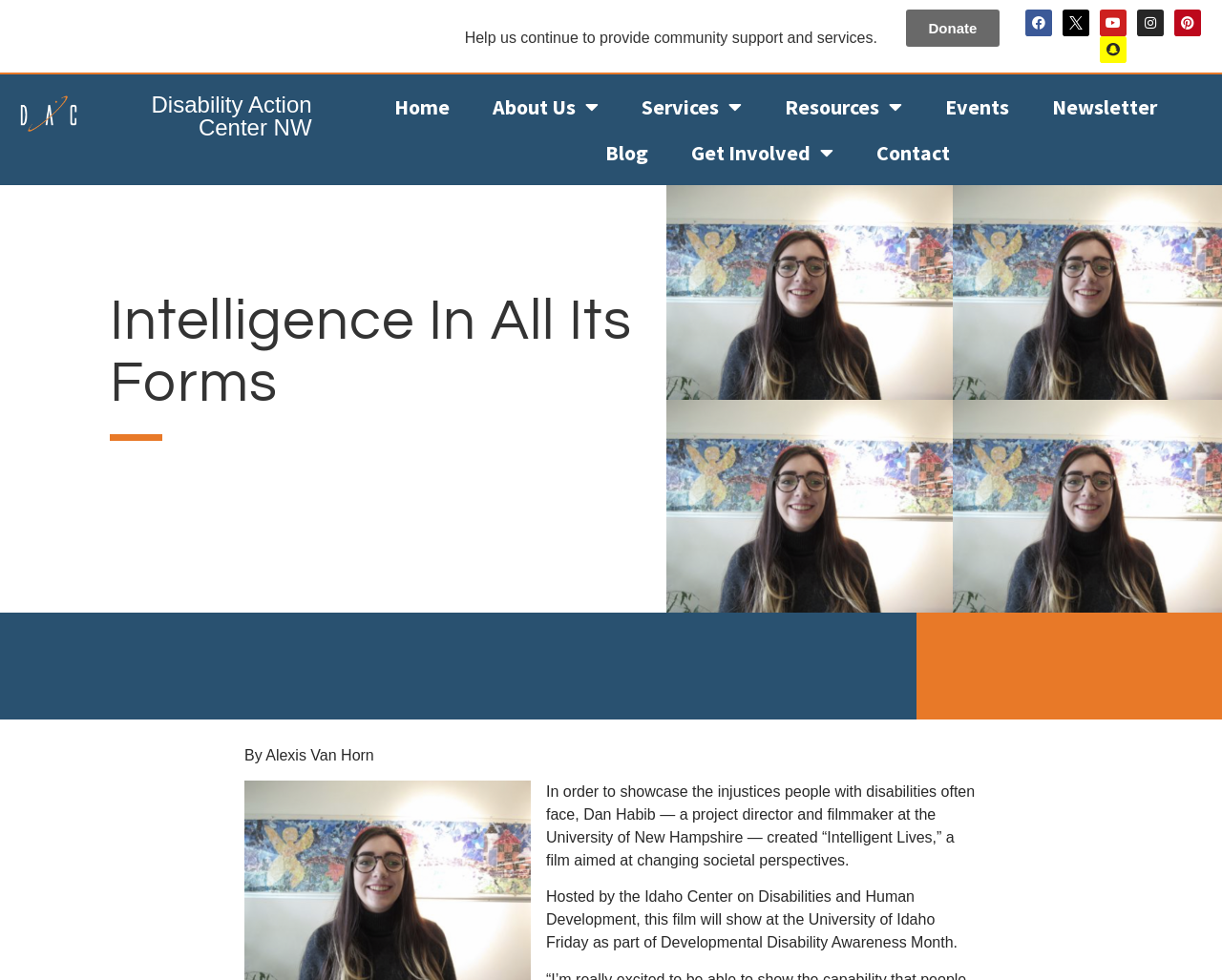Using the webpage screenshot, locate the HTML element that fits the following description and provide its bounding box: "Get Involved".

[0.55, 0.132, 0.698, 0.179]